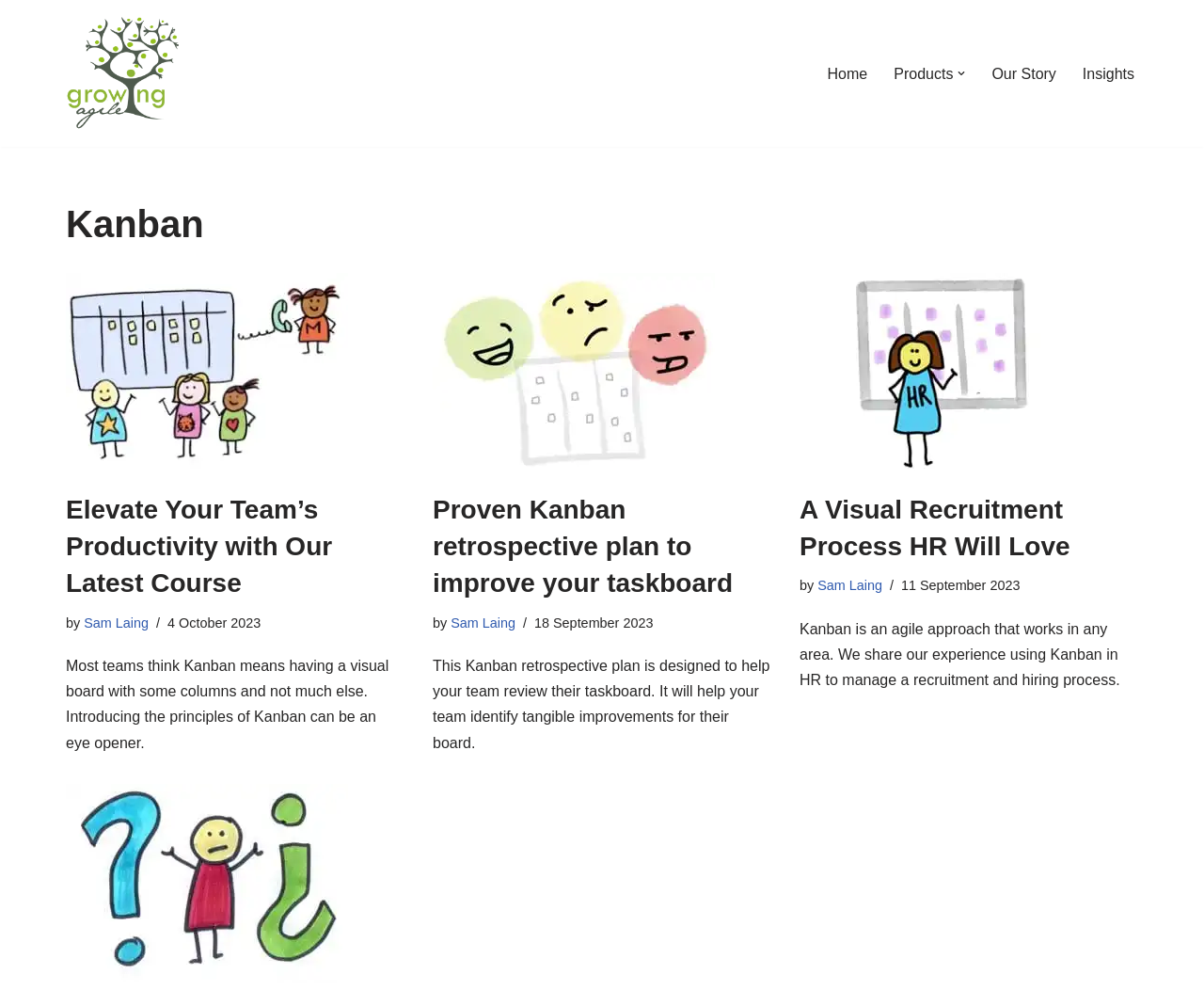Examine the screenshot and answer the question in as much detail as possible: What is the purpose of the 'Open Submenu' button?

The 'Open Submenu' button is located in the navigation menu, and it has a dropdown icon. This suggests that clicking the button will open a submenu, allowing users to access more options or links.